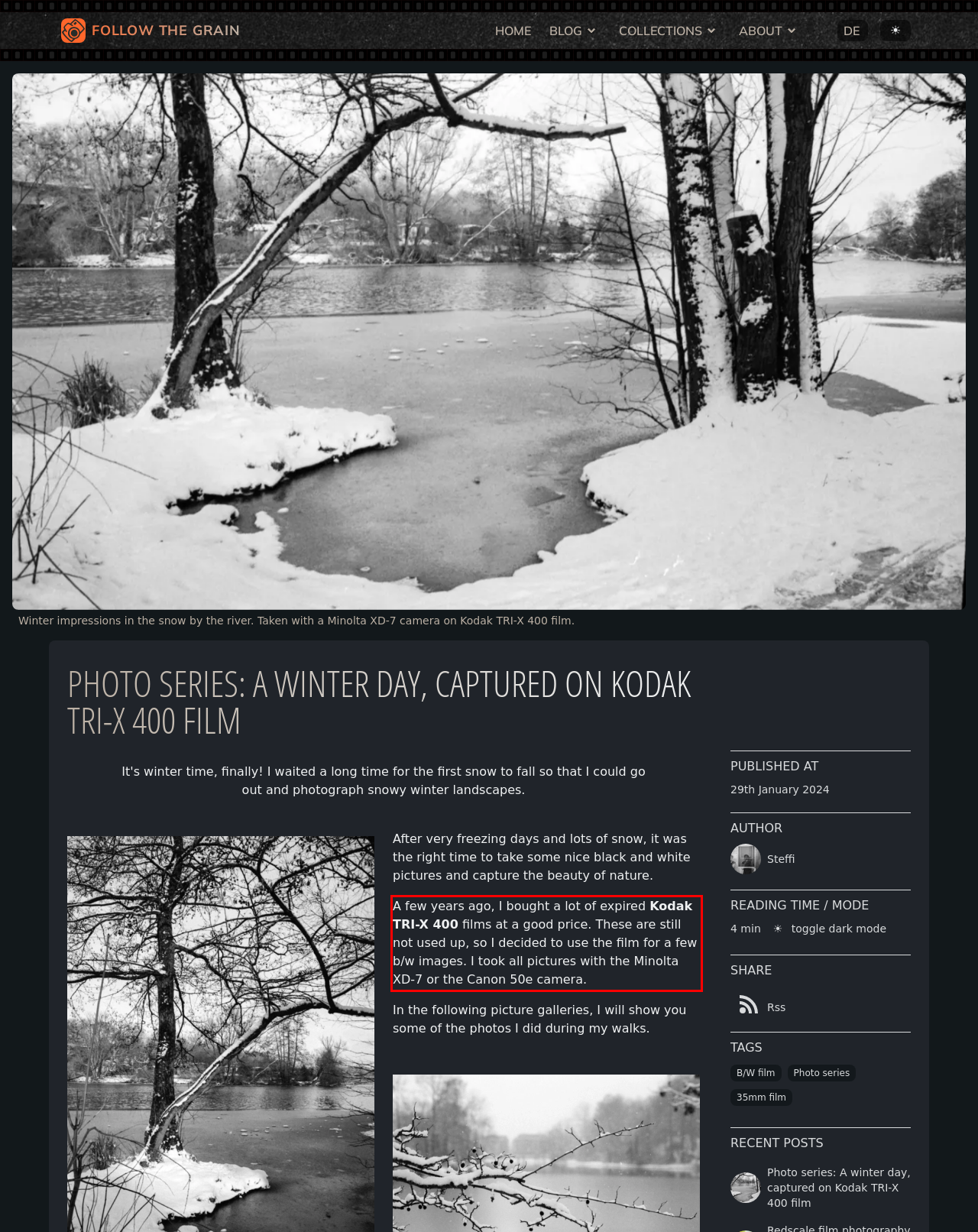You are presented with a screenshot containing a red rectangle. Extract the text found inside this red bounding box.

A few years ago, I bought a lot of expired Kodak TRI-X 400 films at a good price. These are still not used up, so I decided to use the film for a few b/w images. I took all pictures with the Minolta XD-7 or the Canon 50e camera.